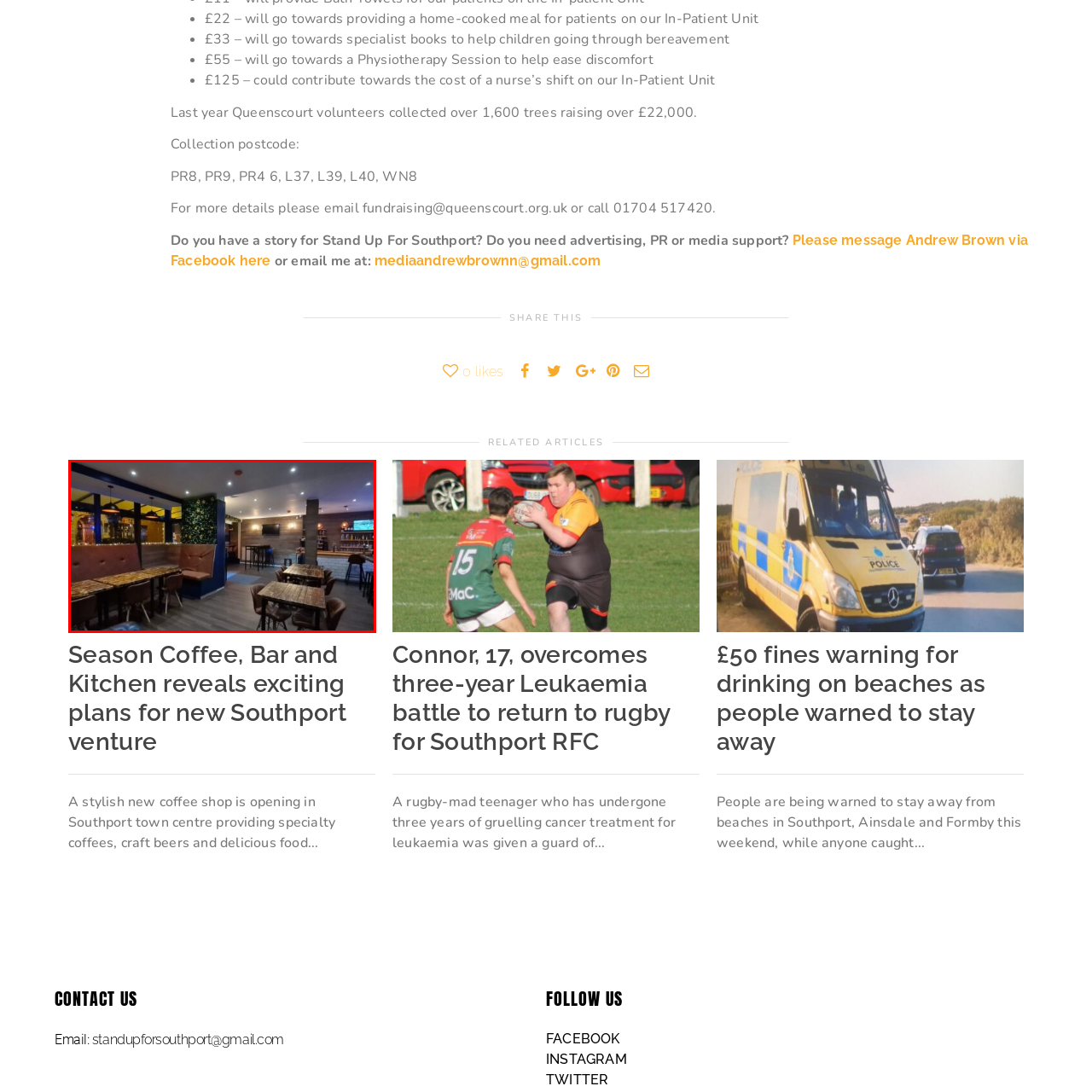Pay attention to the image highlighted by the red border, What is visible in the background of the image? Please give a one-word or short phrase answer.

the bar area